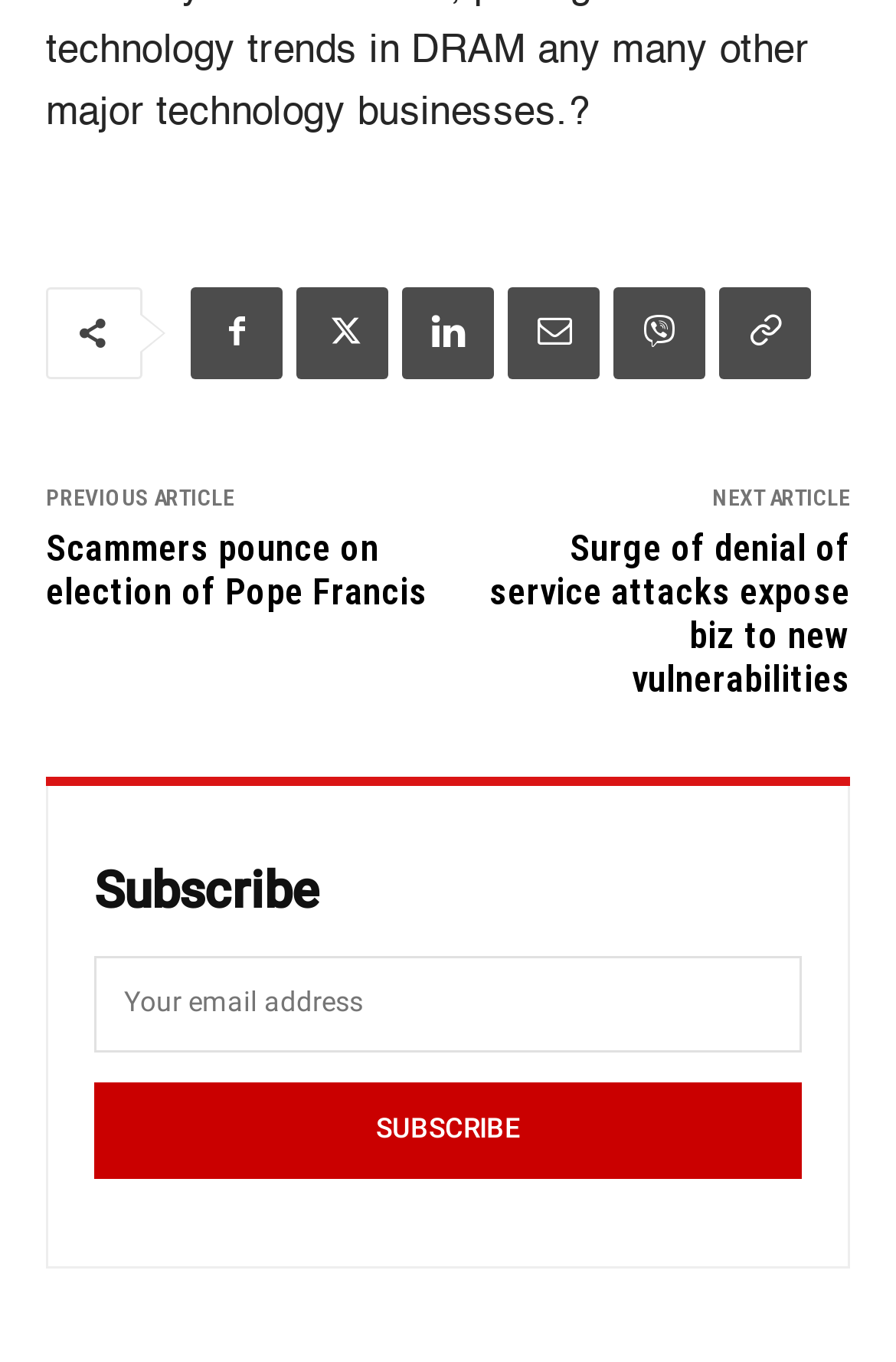Specify the bounding box coordinates of the area that needs to be clicked to achieve the following instruction: "Discover Quadrupel".

None